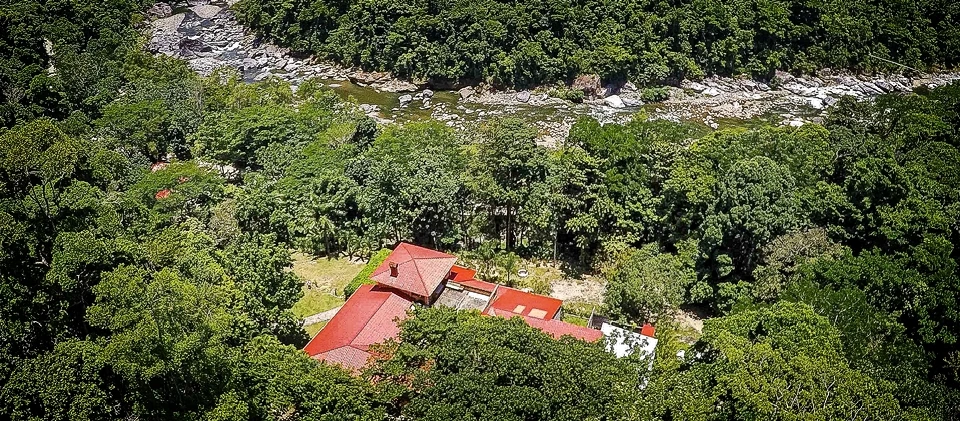Explain what the image portrays in a detailed manner.

The image depicts a scenic aerial view of La Villa de Soledad B&B, the best-rated bed and breakfast in La Ceiba, Honduras, as determined by numerous guest reviews on platforms like Tripadvisor and Booking.com. Nestled in an eco-friendly setting alongside the serene Cangrejal River, the establishment is surrounded by lush greenery, enhancing the tranquil atmosphere. The vibrant red-roofed buildings blend harmoniously with the natural environment, offering a cozy escape for travelers seeking adventure and relaxation. This picturesque location not only showcases the beauty of nature but also highlights the charming amenities available at La Villa de Soledad, which has received remarkable ratings and accolades, including the 2016 Travelers Choice award.